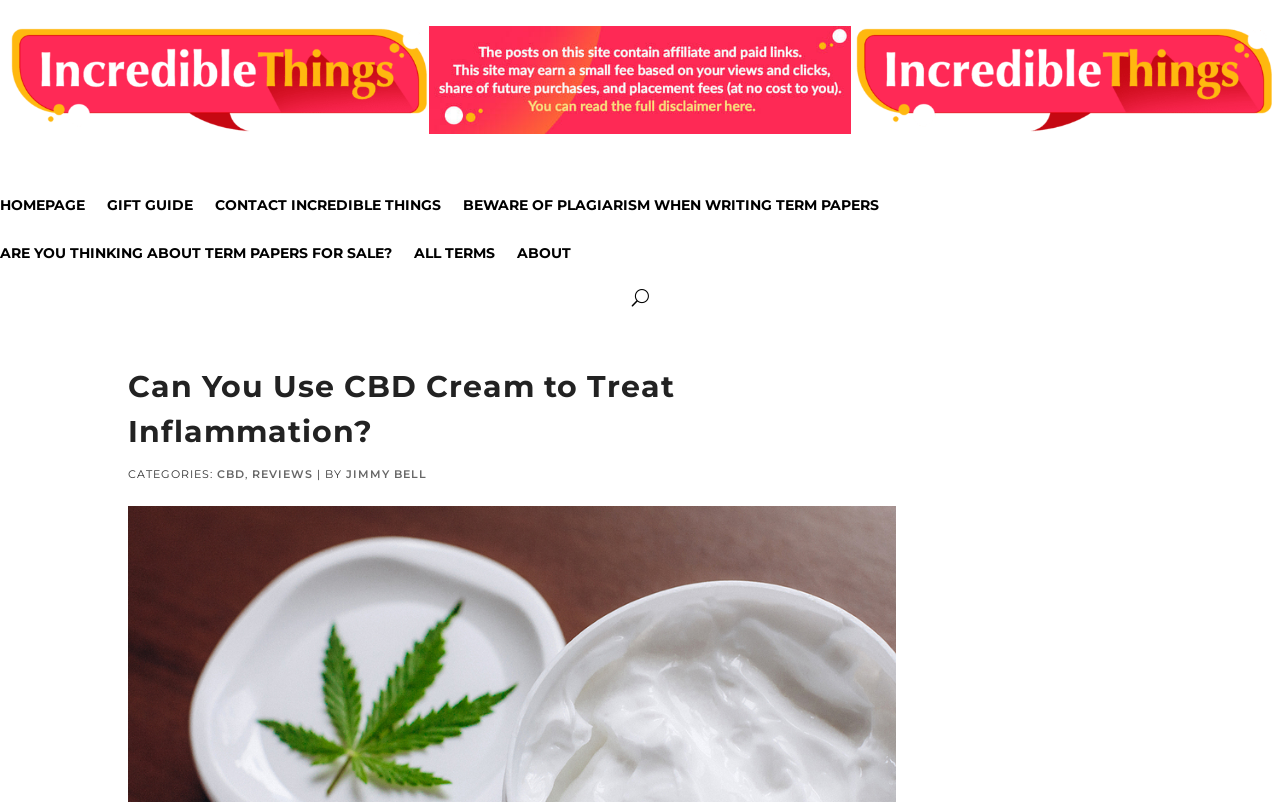Please find and report the primary heading text from the webpage.

Can You Use CBD Cream to Treat Inflammation?